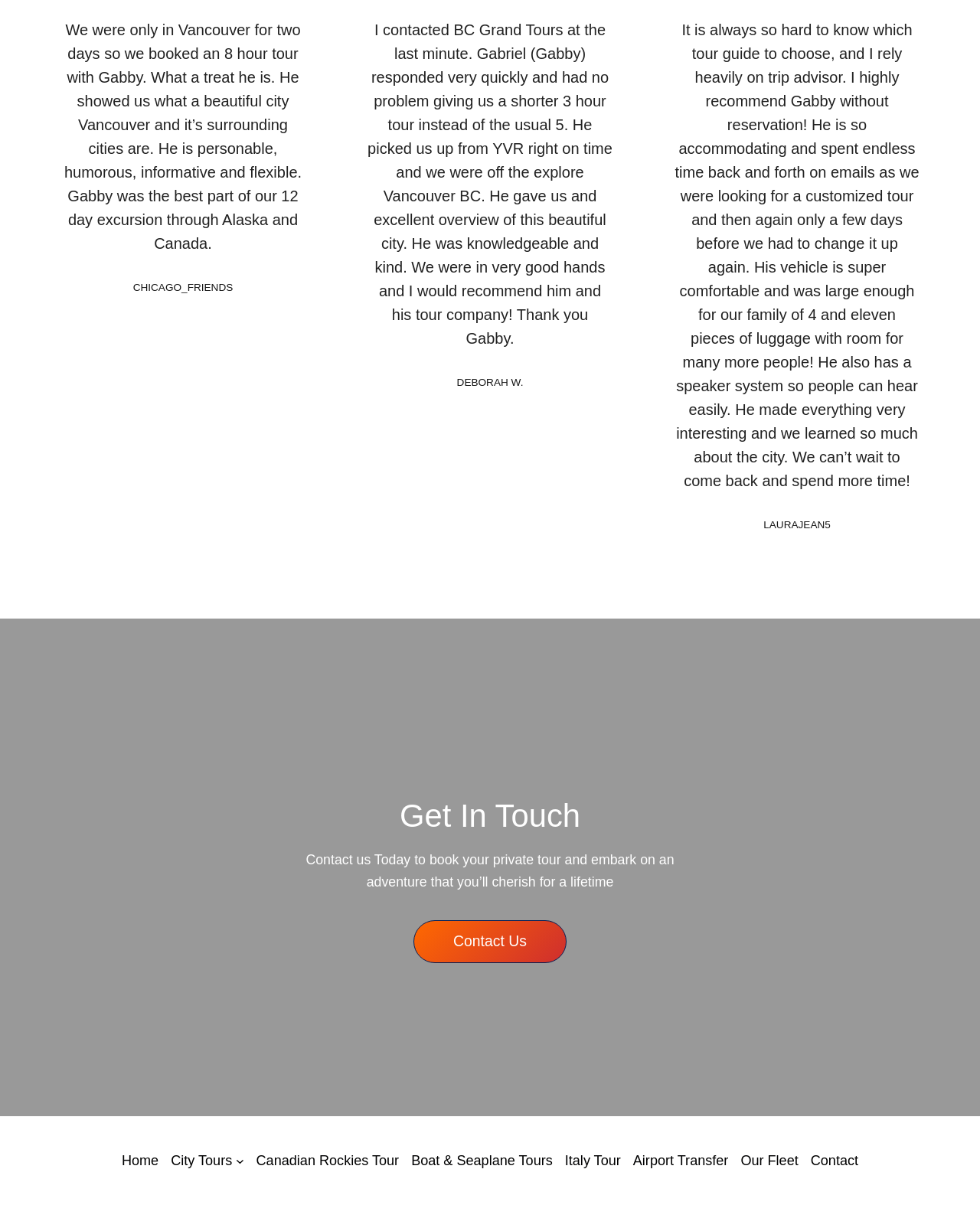Using the description: "City Tours", identify the bounding box of the corresponding UI element in the screenshot.

[0.174, 0.954, 0.237, 0.972]